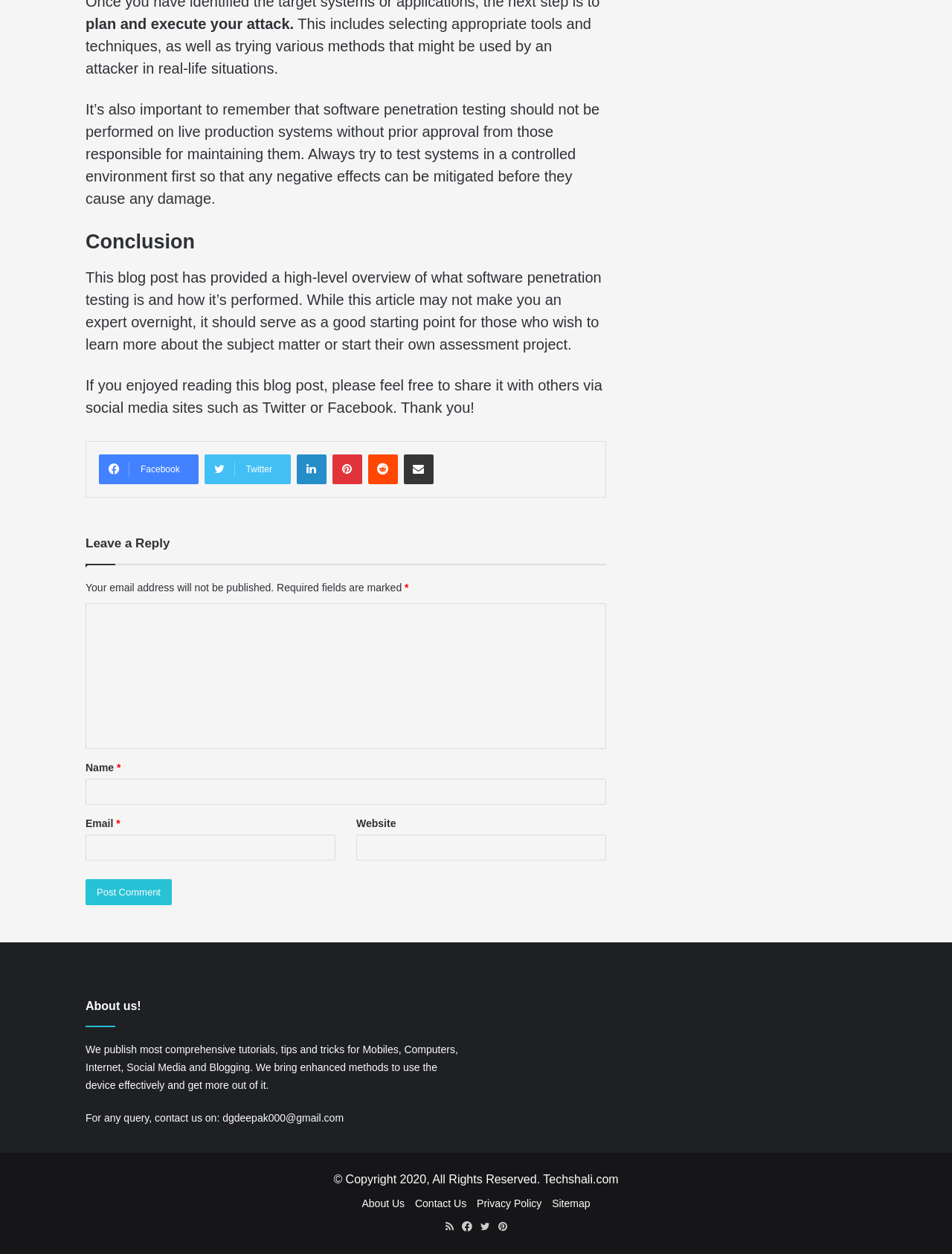Can you find the bounding box coordinates for the UI element given this description: "Facebook"? Provide the coordinates as four float numbers between 0 and 1: [left, top, right, bottom].

[0.104, 0.362, 0.208, 0.386]